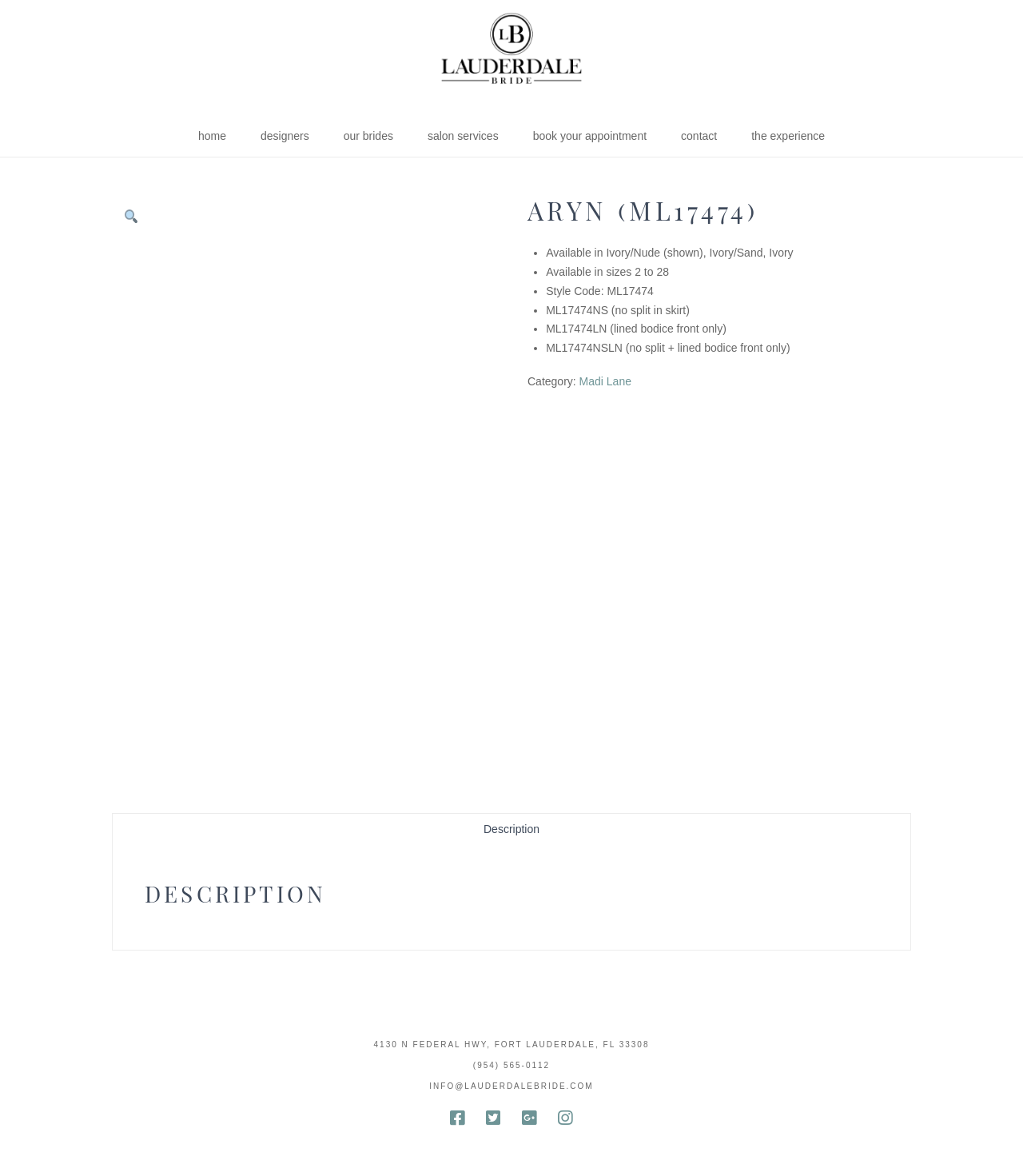What is the phone number of the salon?
Based on the image, please offer an in-depth response to the question.

The phone number of the salon can be found in the StaticText element '(954) 565-0112' which is located in the footer section of the webpage.